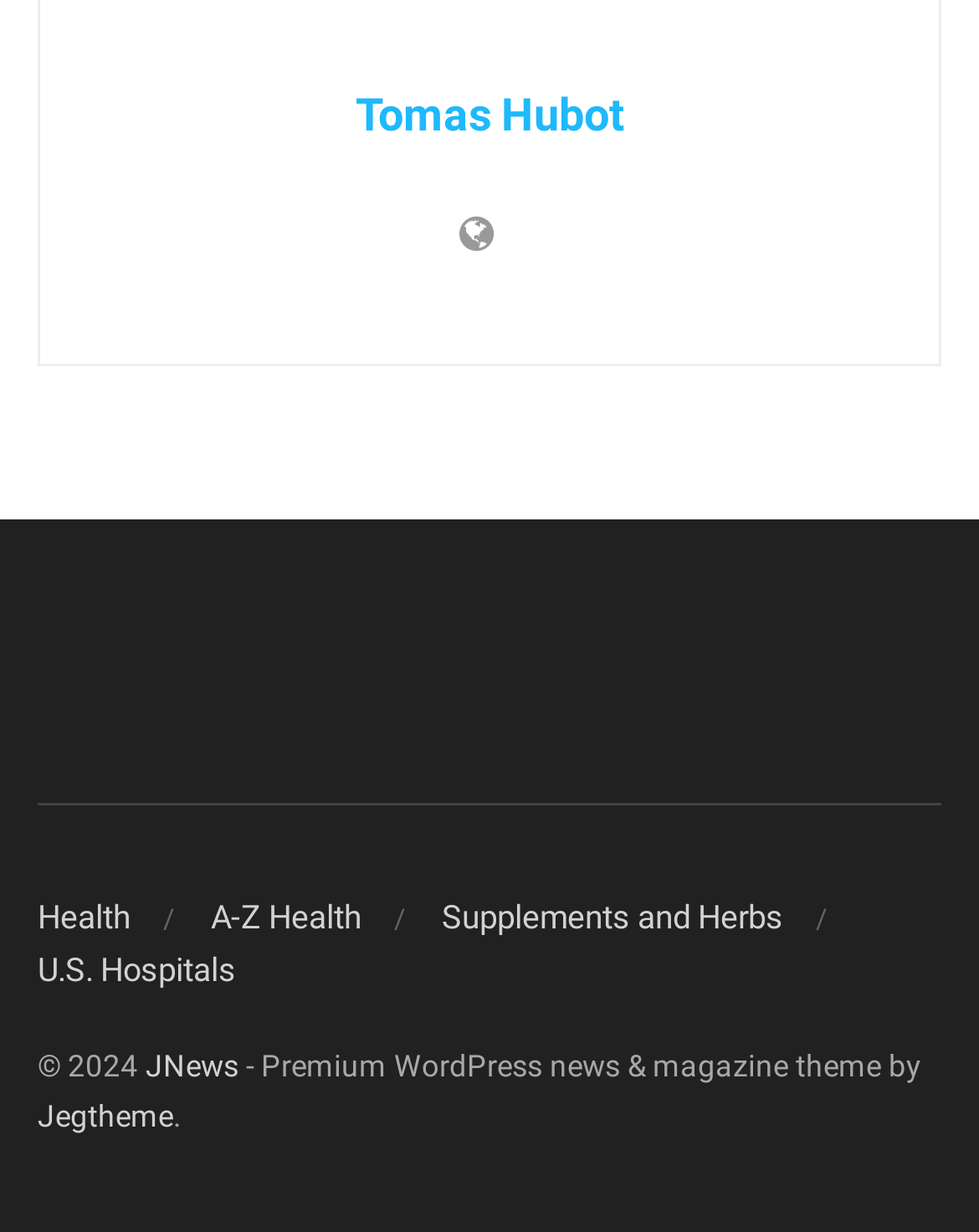Please provide a one-word or phrase answer to the question: 
What are the main categories on the website?

Health, A-Z Health, Supplements and Herbs, U.S. Hospitals